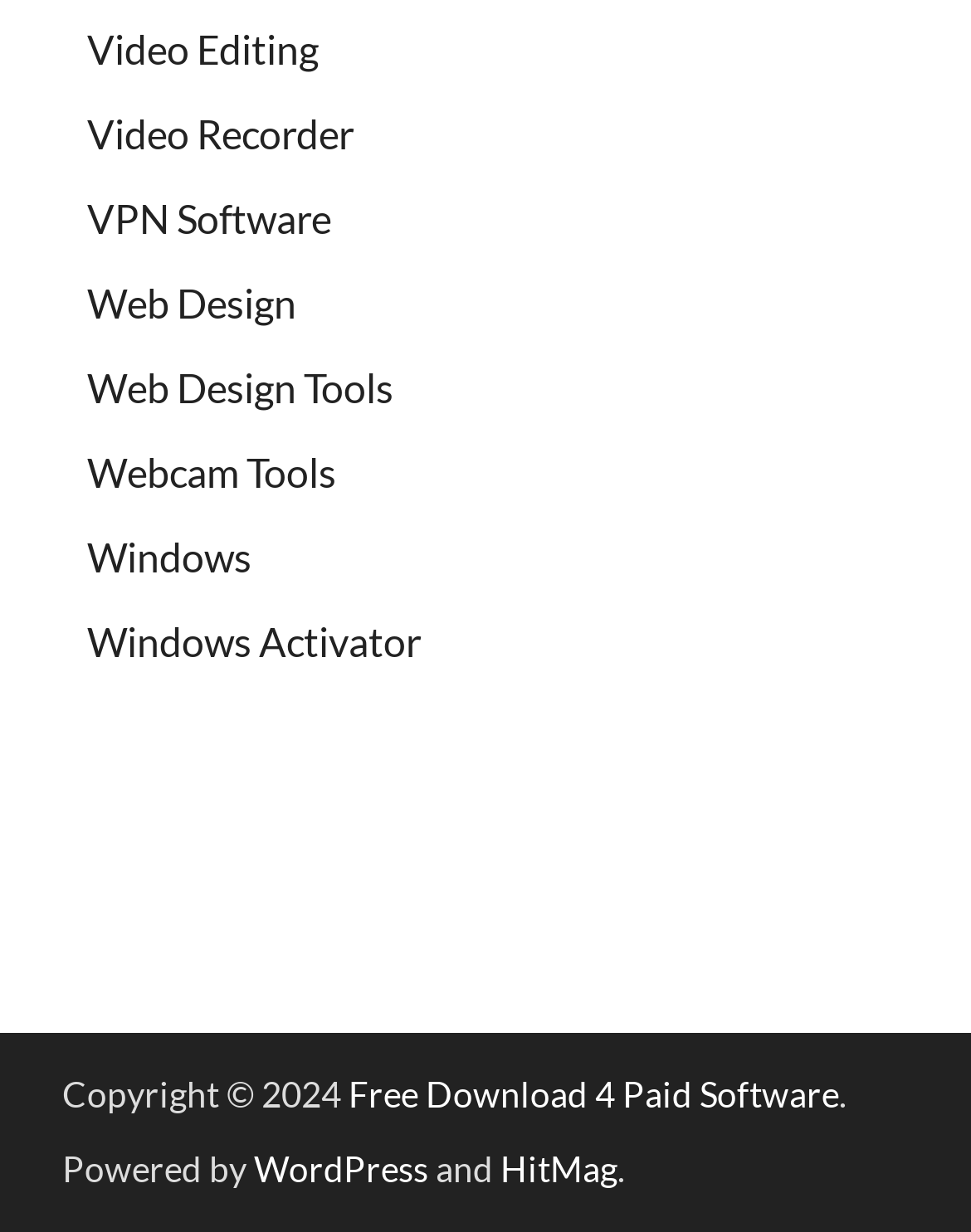Locate the bounding box coordinates of the element to click to perform the following action: 'Explore full film izle'. The coordinates should be given as four float values between 0 and 1, in the form of [left, top, right, bottom].

[0.064, 0.639, 0.131, 0.775]